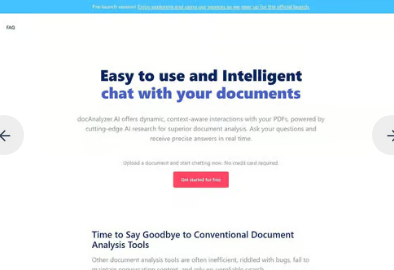What is the design style of the backdrop?
Please use the image to deliver a detailed and complete answer.

The design style of the backdrop is modern, which reflects the innovative nature of the tool and conveys a message aimed at improving users' experiences with document analysis compared to traditional methods.